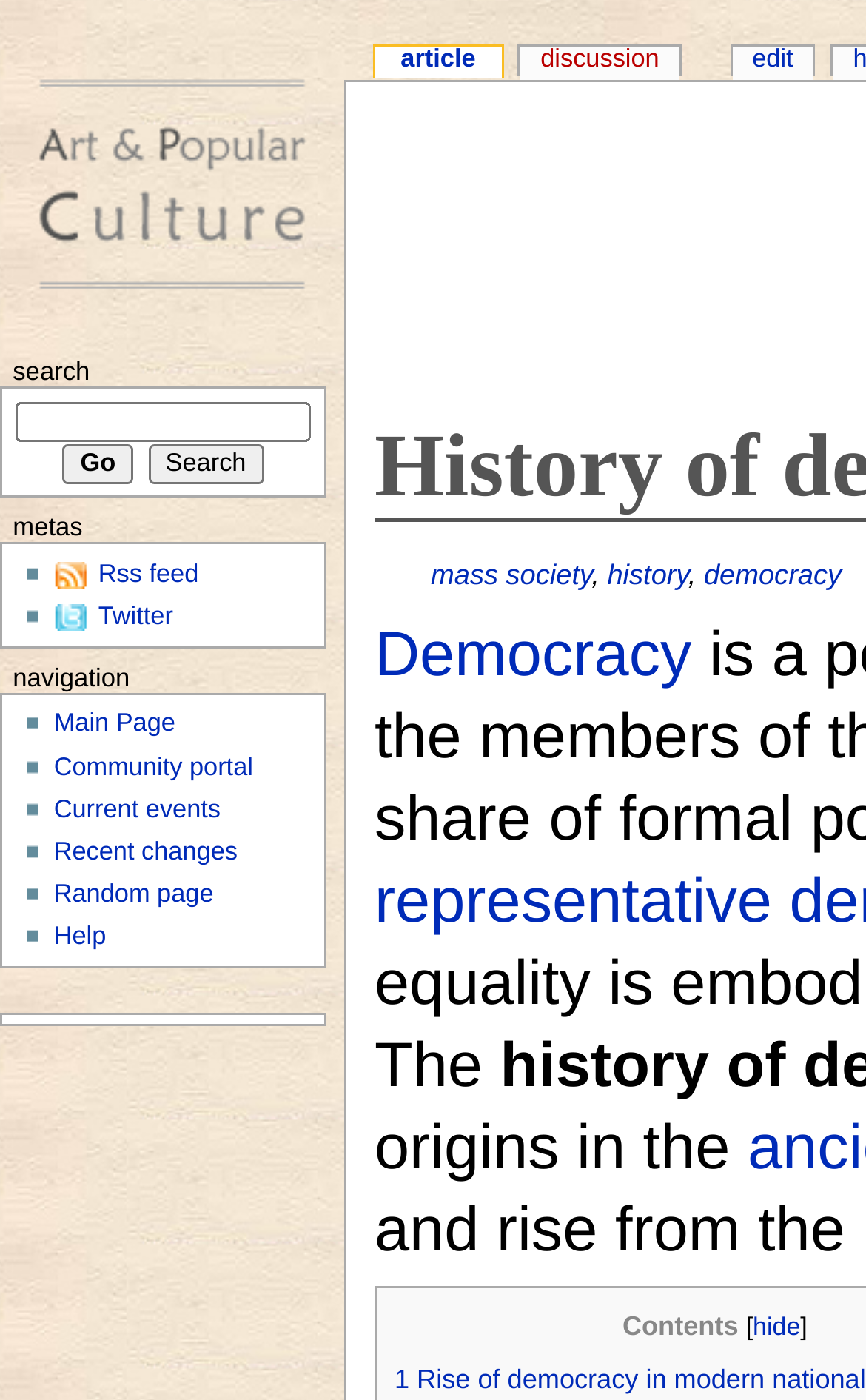Please find the bounding box coordinates of the element that must be clicked to perform the given instruction: "Check the current events". The coordinates should be four float numbers from 0 to 1, i.e., [left, top, right, bottom].

[0.062, 0.566, 0.375, 0.593]